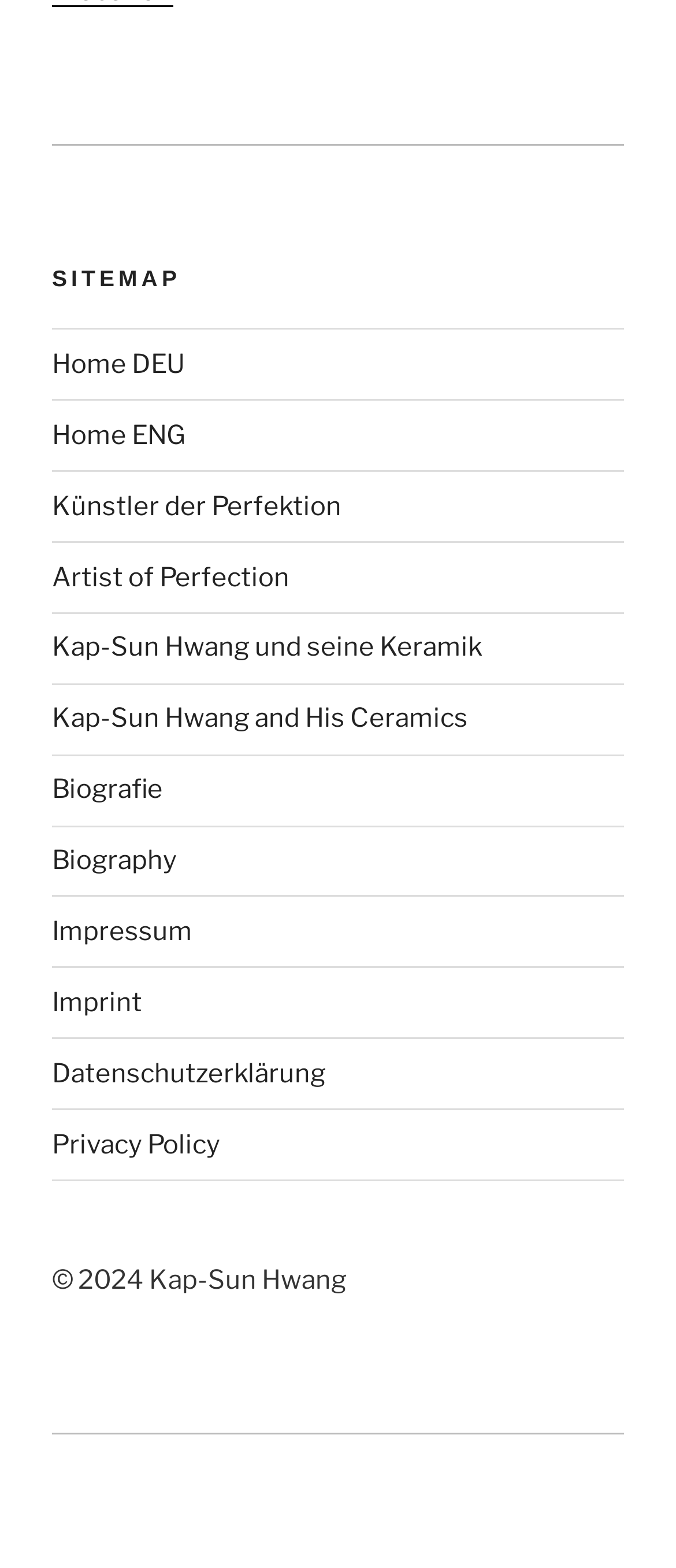Determine the bounding box coordinates of the region I should click to achieve the following instruction: "view Künstler der Perfektion". Ensure the bounding box coordinates are four float numbers between 0 and 1, i.e., [left, top, right, bottom].

[0.077, 0.313, 0.505, 0.333]